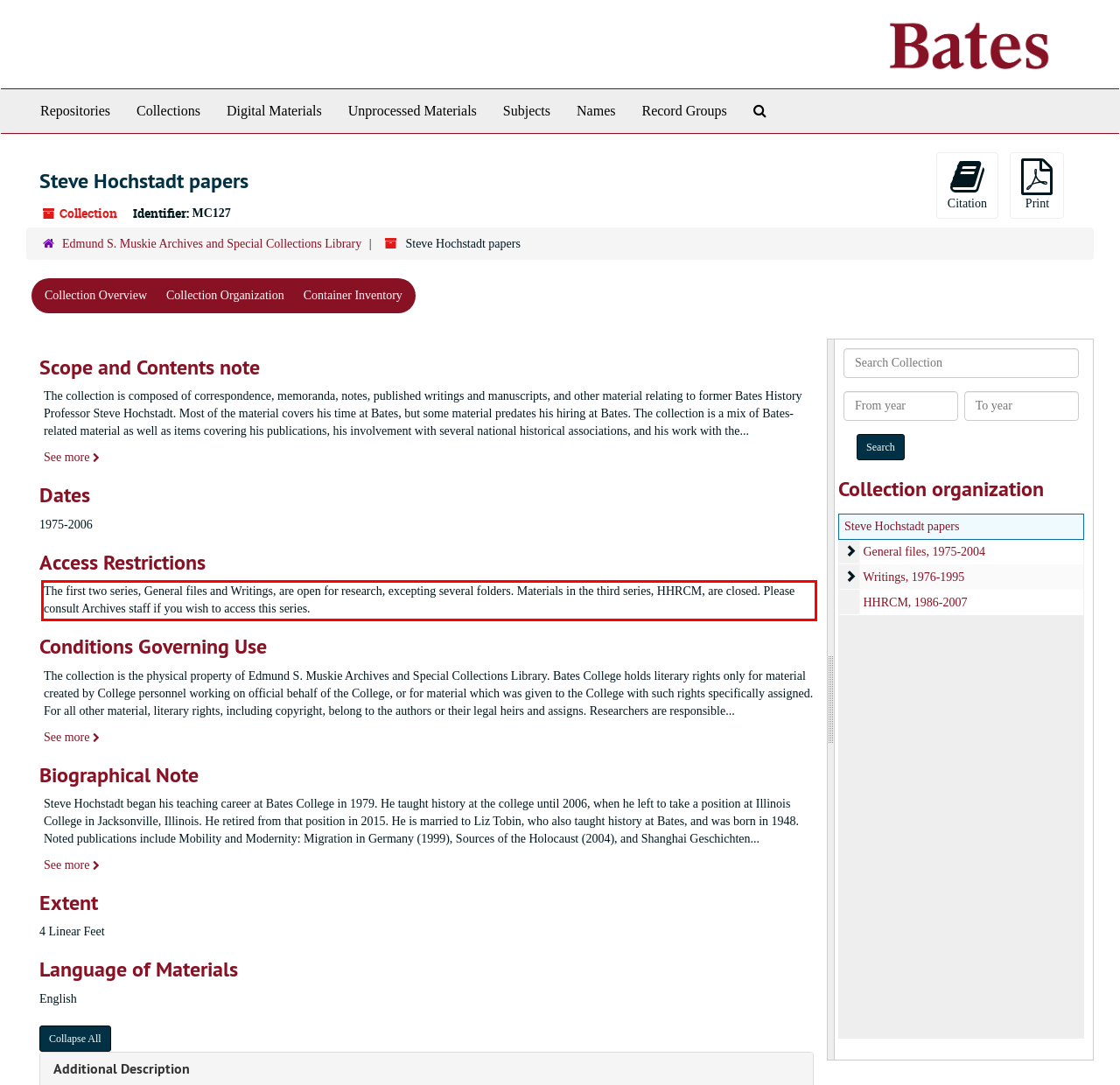Given a webpage screenshot, locate the red bounding box and extract the text content found inside it.

The first two series, General files and Writings, are open for research, excepting several folders. Materials in the third series, HHRCM, are closed. Please consult Archives staff if you wish to access this series.